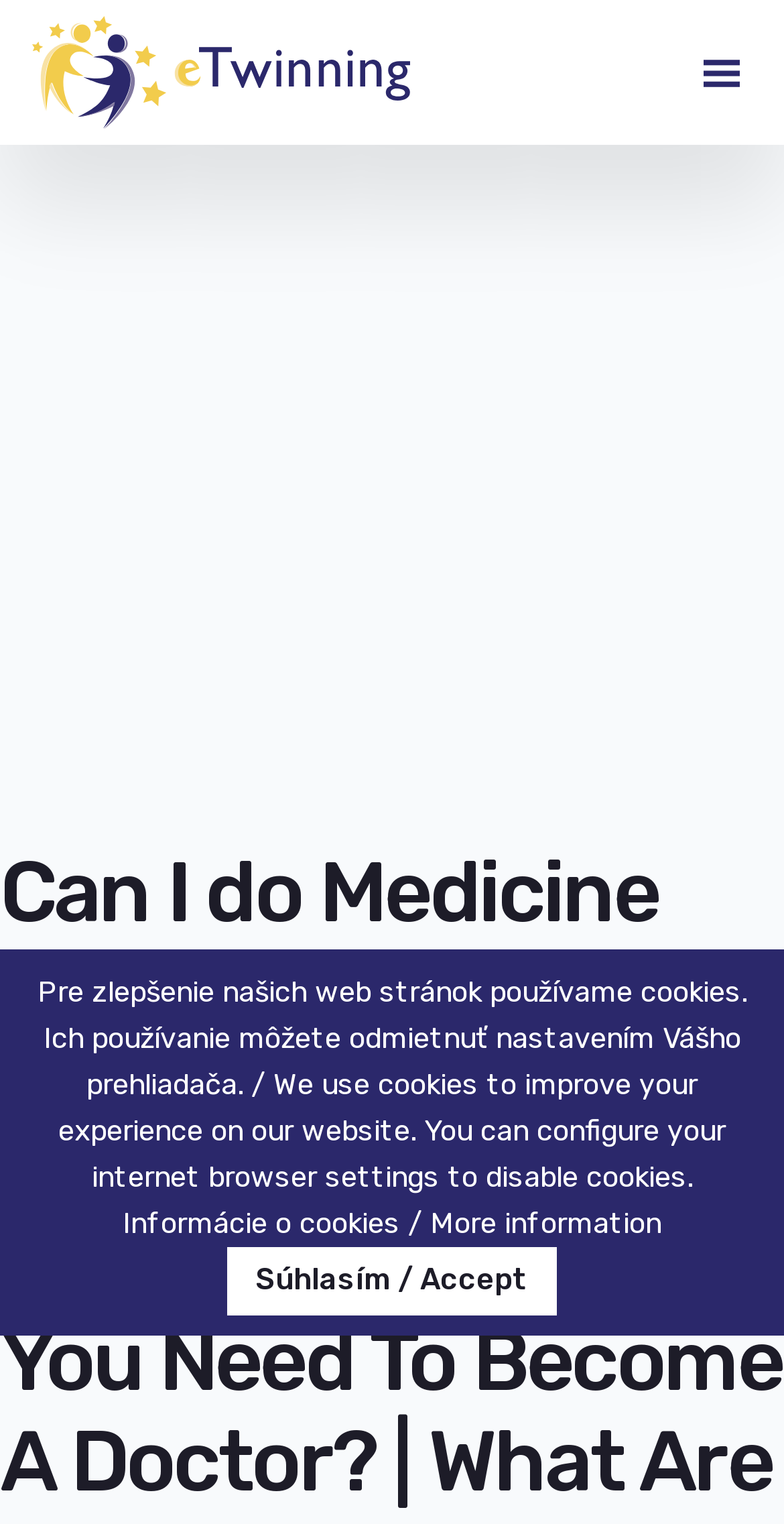What is the relationship between the two headings?
Using the image as a reference, answer the question in detail.

The two headings 'Can I do Medicine without Chemistry A Level?' have the same content, but are located at different positions on the webpage. This suggests that they may be used to provide a clear title for the webpage's content, and to provide a clear structure to the webpage's layout.